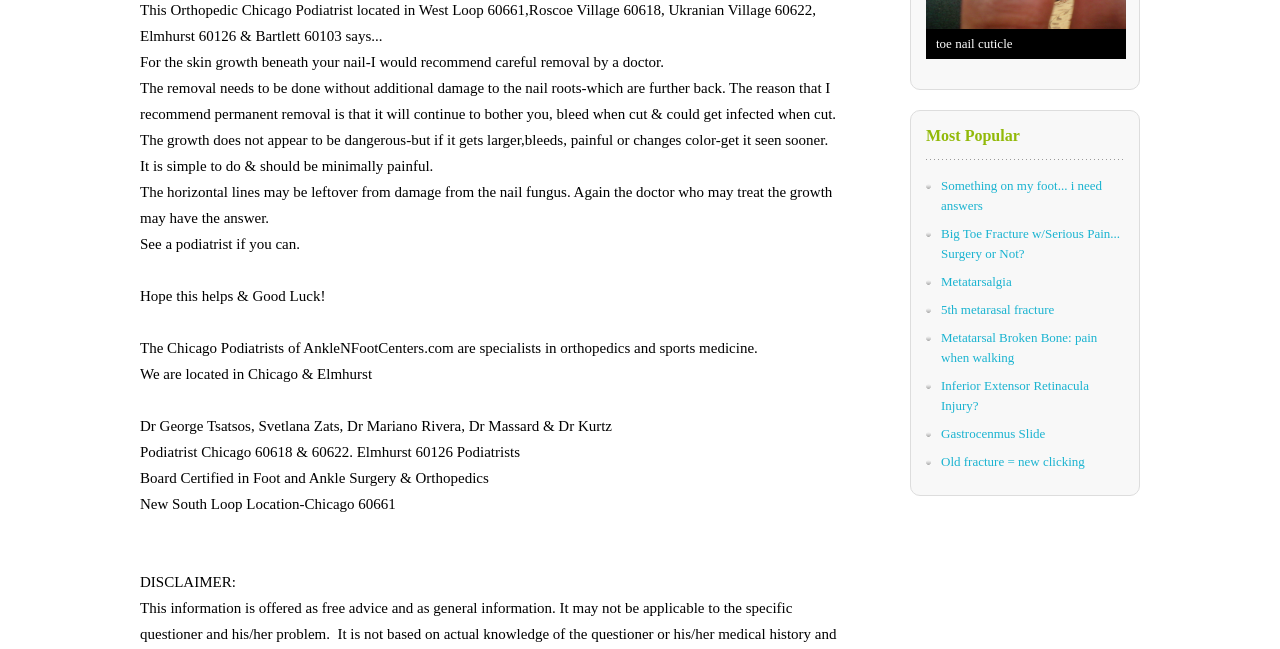Please answer the following question using a single word or phrase: 
Where are the podiatrists located?

Chicago and Elmhurst